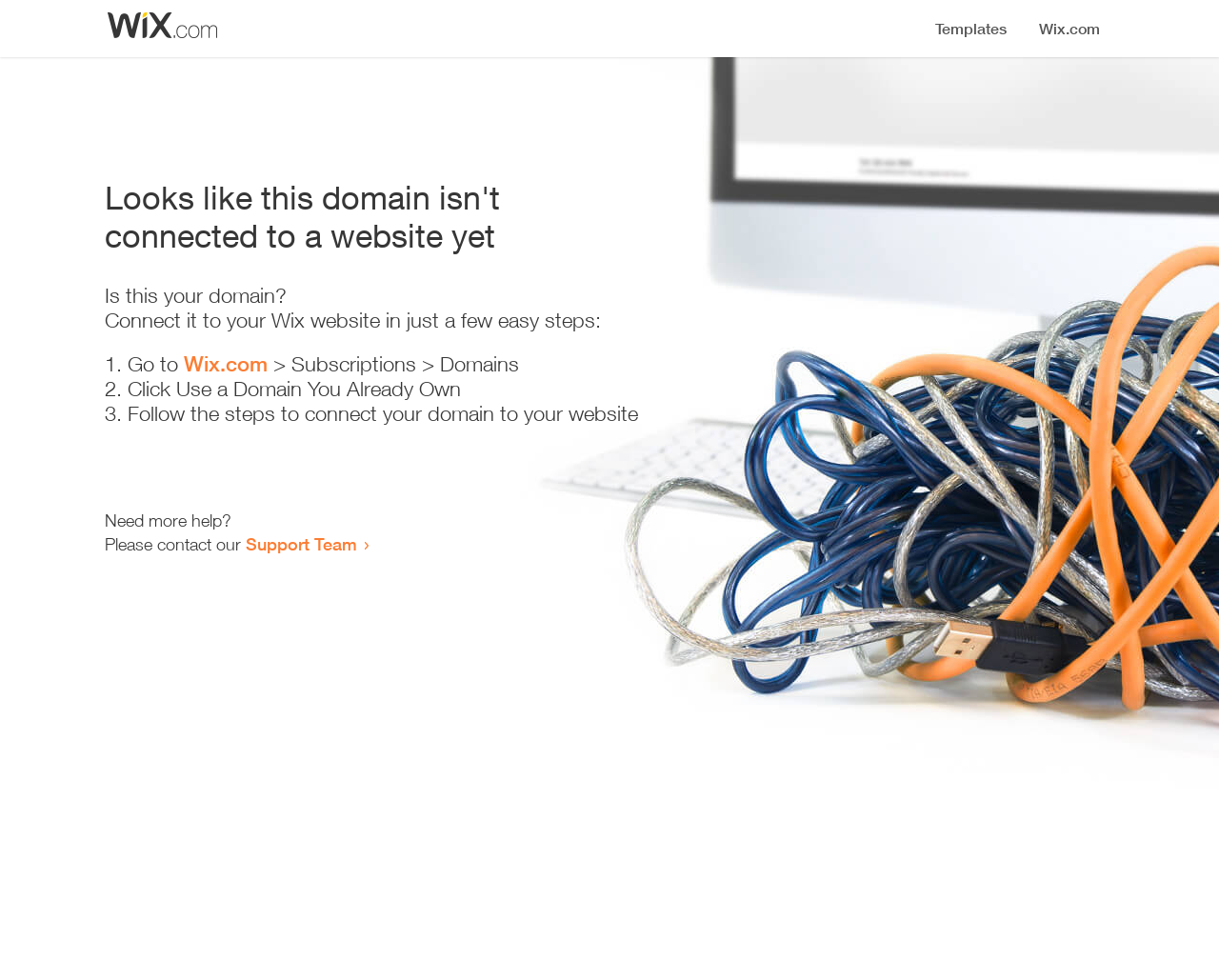What is the first step to connect a domain to a Wix website?
Based on the image, give a one-word or short phrase answer.

Go to Wix.com